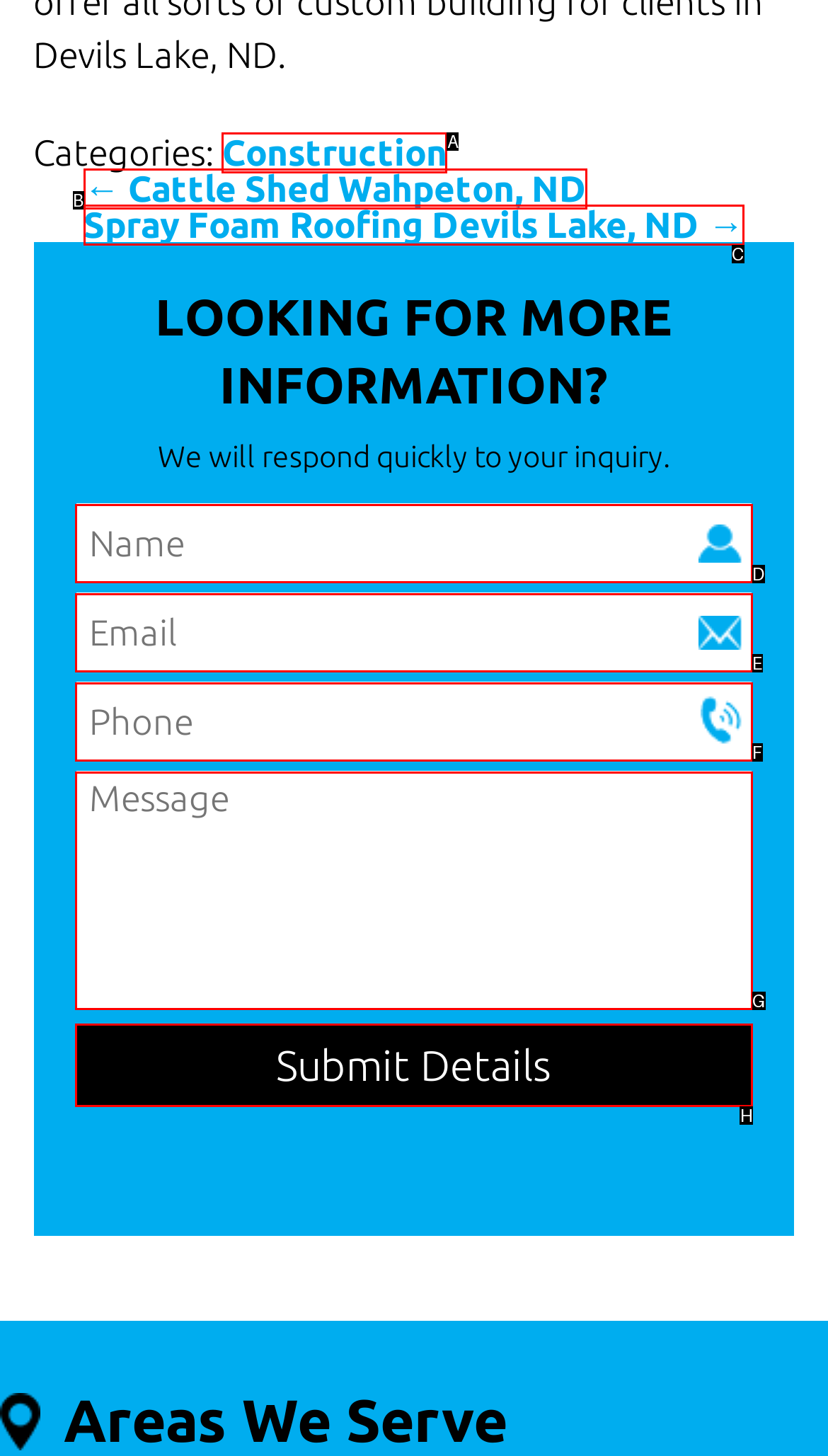Find the HTML element to click in order to complete this task: Click the Submit Details button
Answer with the letter of the correct option.

H